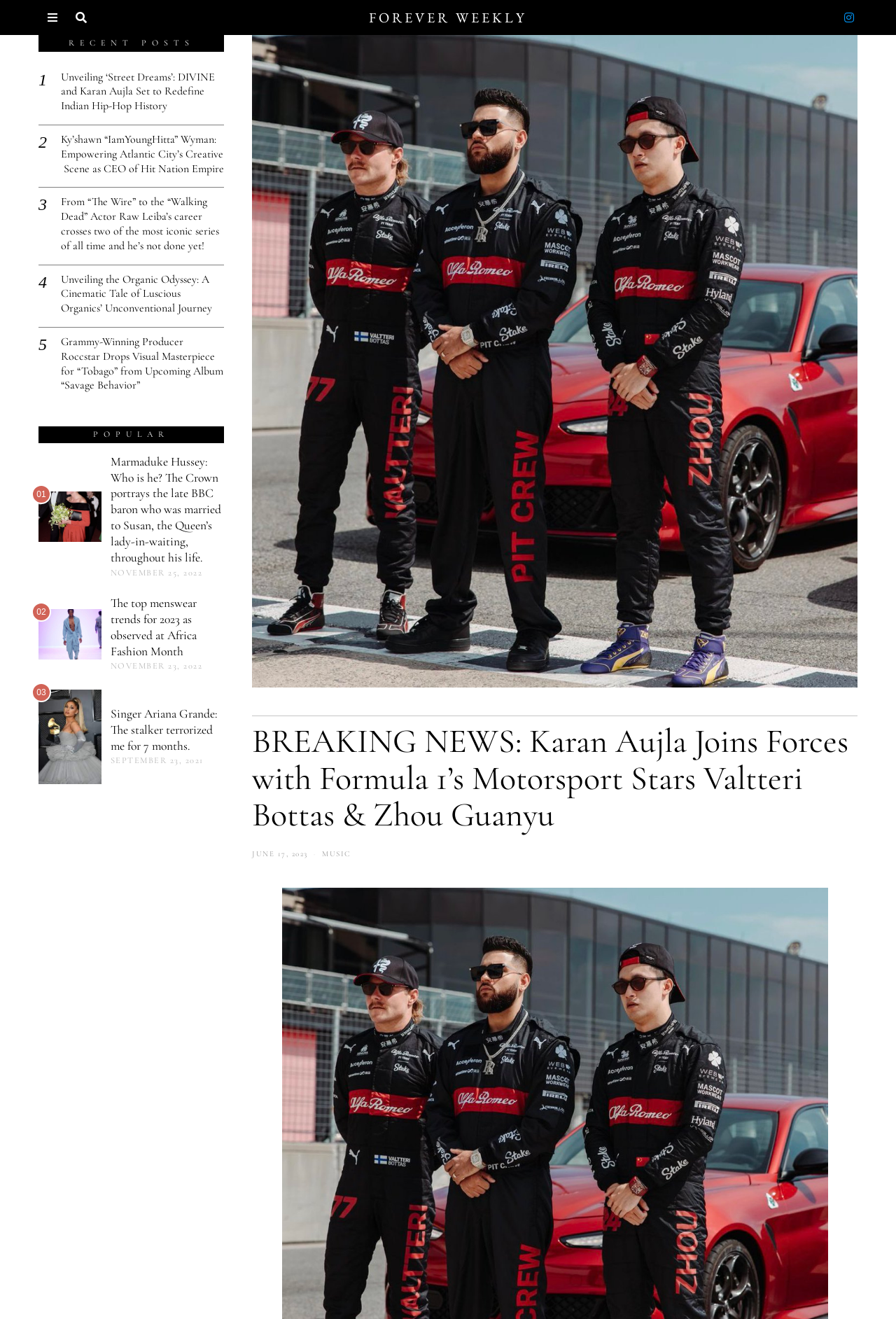Kindly determine the bounding box coordinates of the area that needs to be clicked to fulfill this instruction: "Click on the 'MUSIC' link".

[0.359, 0.644, 0.392, 0.651]